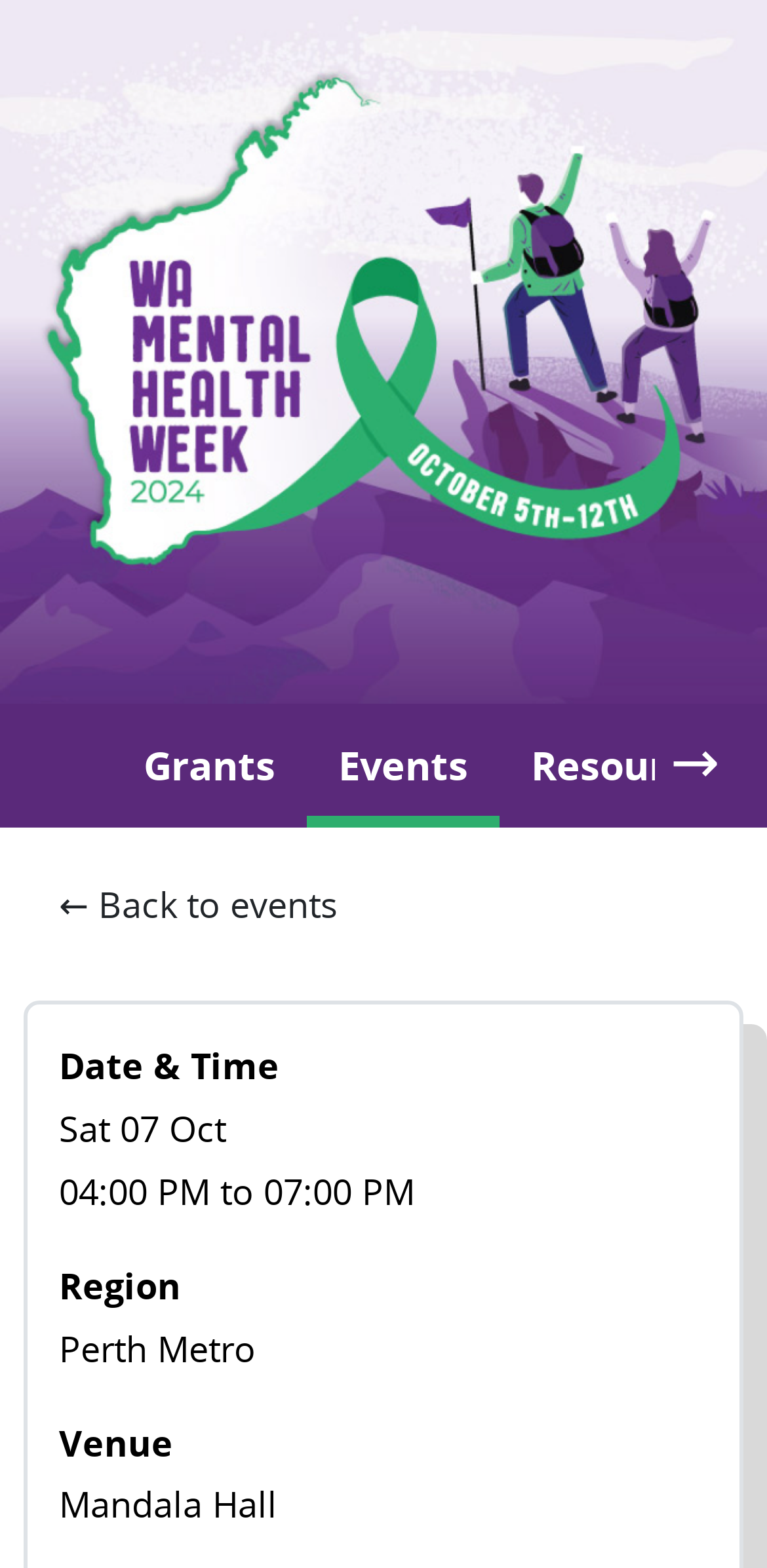What is the time of the Mental Health Week event?
Please answer the question with a detailed and comprehensive explanation.

I found the time of the event by looking at the 'Date & Time' section, which is located below the event banner. The time is specified as '04:00 PM to 07:00 PM'.